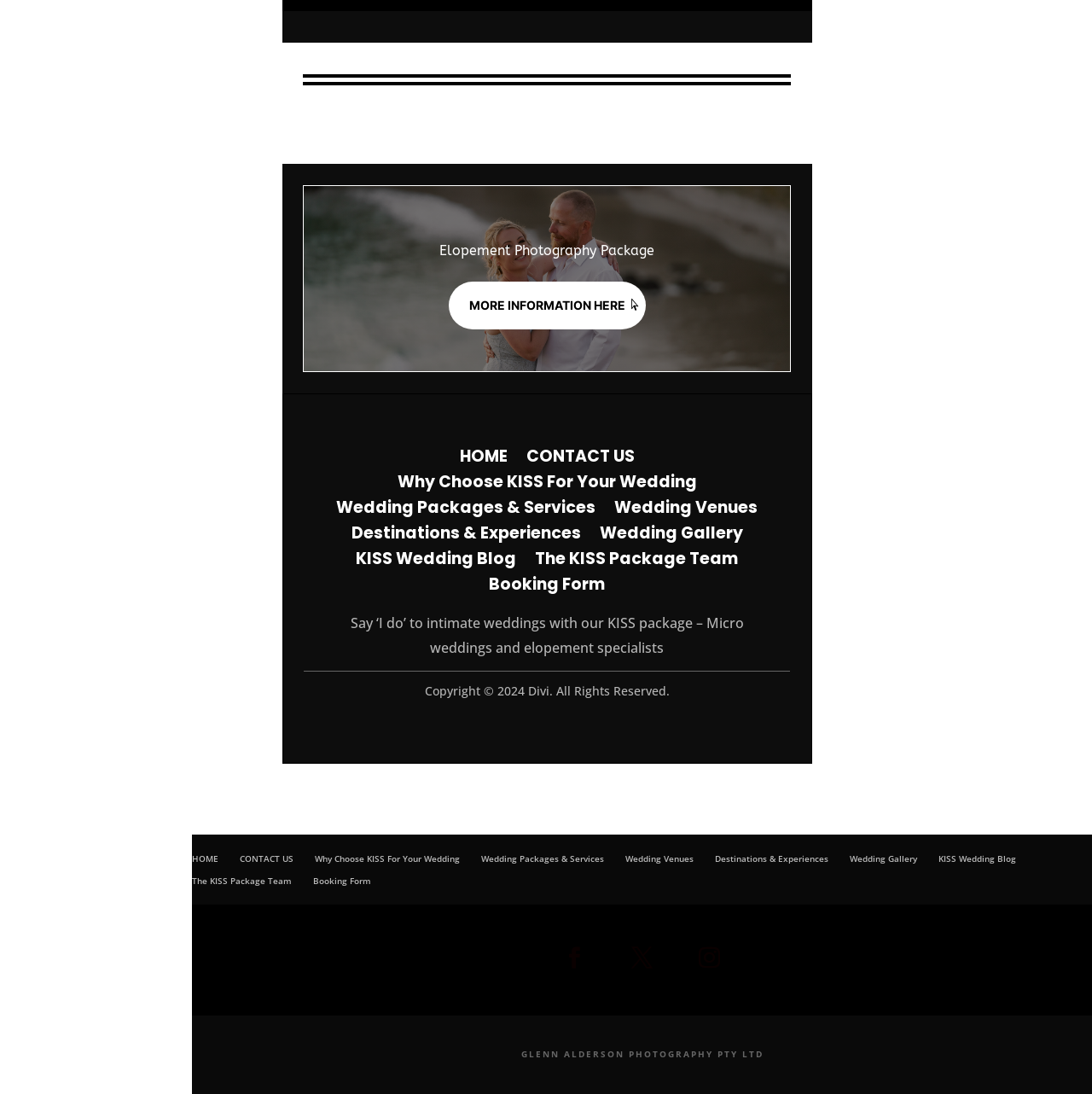Identify the bounding box of the HTML element described here: "CONTACT US". Provide the coordinates as four float numbers between 0 and 1: [left, top, right, bottom].

[0.482, 0.406, 0.581, 0.423]